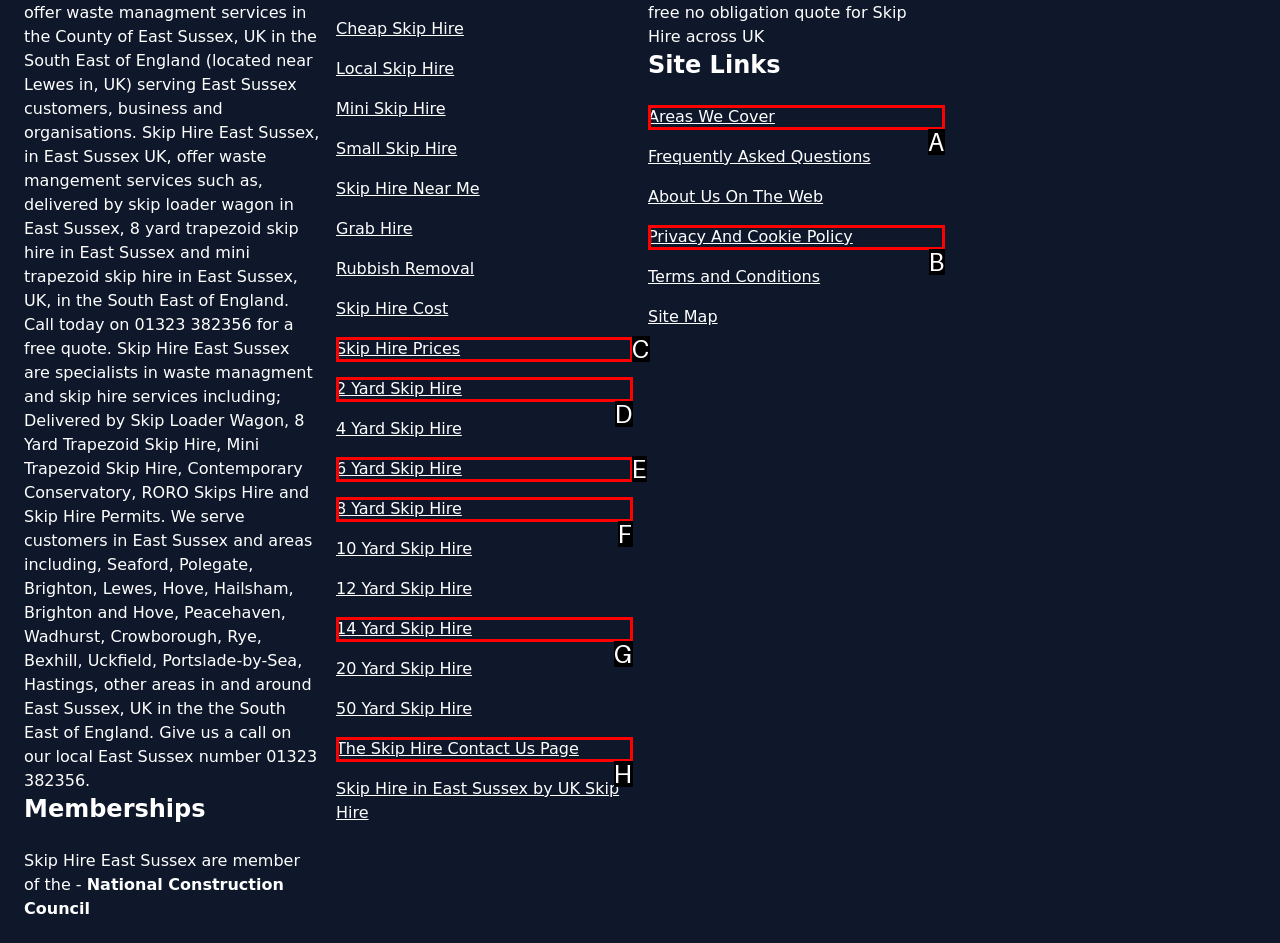Given the description: name="search" placeholder="Search...", pick the option that matches best and answer with the corresponding letter directly.

None